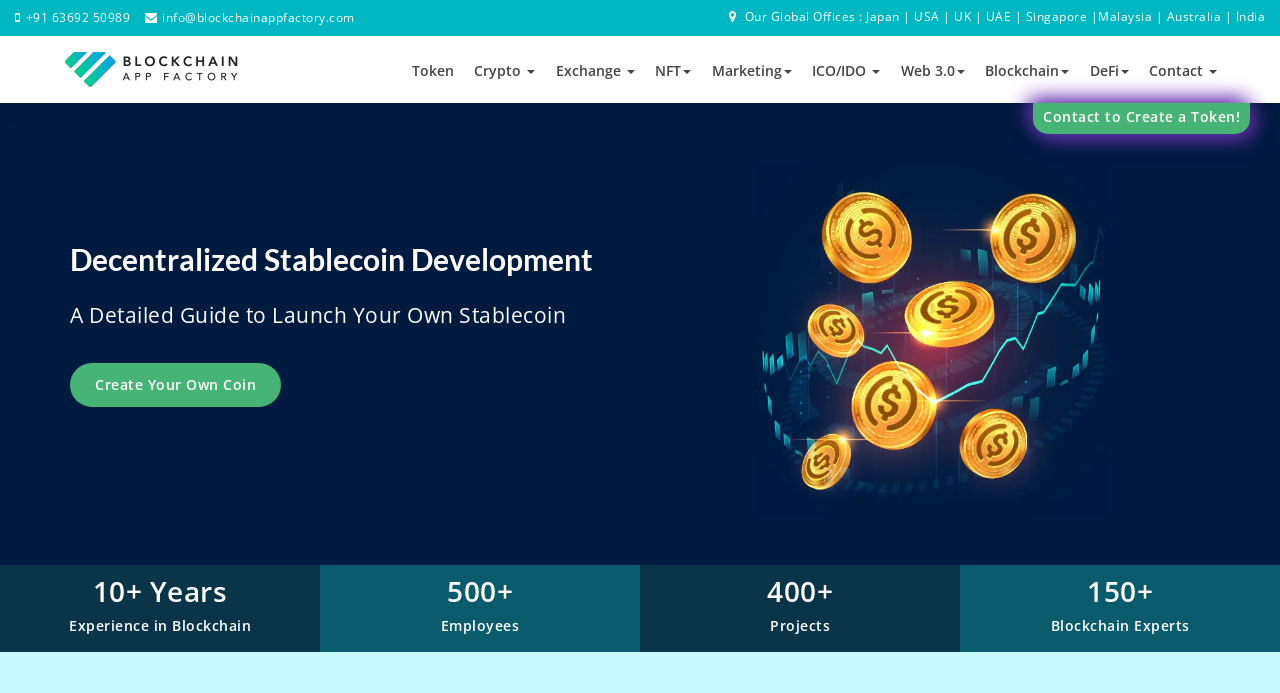Provide a thorough description of the webpage you see.

This webpage is a guide to decentralized stablecoin development, with a focus on providing insights and resources for developers. At the top of the page, there is a heading that reads "Decentralized Stablecoin Development" followed by a subheading "A Detailed Guide to Launch Your Own Stablecoin". Below this, there is a call-to-action link "Create Your Own Coin".

On the left side of the page, there are several static text elements that highlight the experience and expertise of the company, including "10+ Years Experience in Blockchain", "500+ Employees", "400+ Projects", and "150+ Blockchain Experts".

In the top-left corner, there are two links for contacting the company, one for a phone number and one for an email address. Below this, there is a static text element that lists the company's global offices in various countries.

On the top-right side of the page, there is a link to a "Blockchain Development Company" with an accompanying image. Below this, there are several links to different services offered by the company, including "Token", "Crypto", "Exchange", "NFT", "Marketing", "ICO/IDO", "Web 3.0", "Blockchain", "DeFi", and "Contact". These links are arranged horizontally across the page.

Finally, at the bottom of the page, there is a call-to-action link "Contact to Create a Token!" that encourages visitors to reach out to the company.